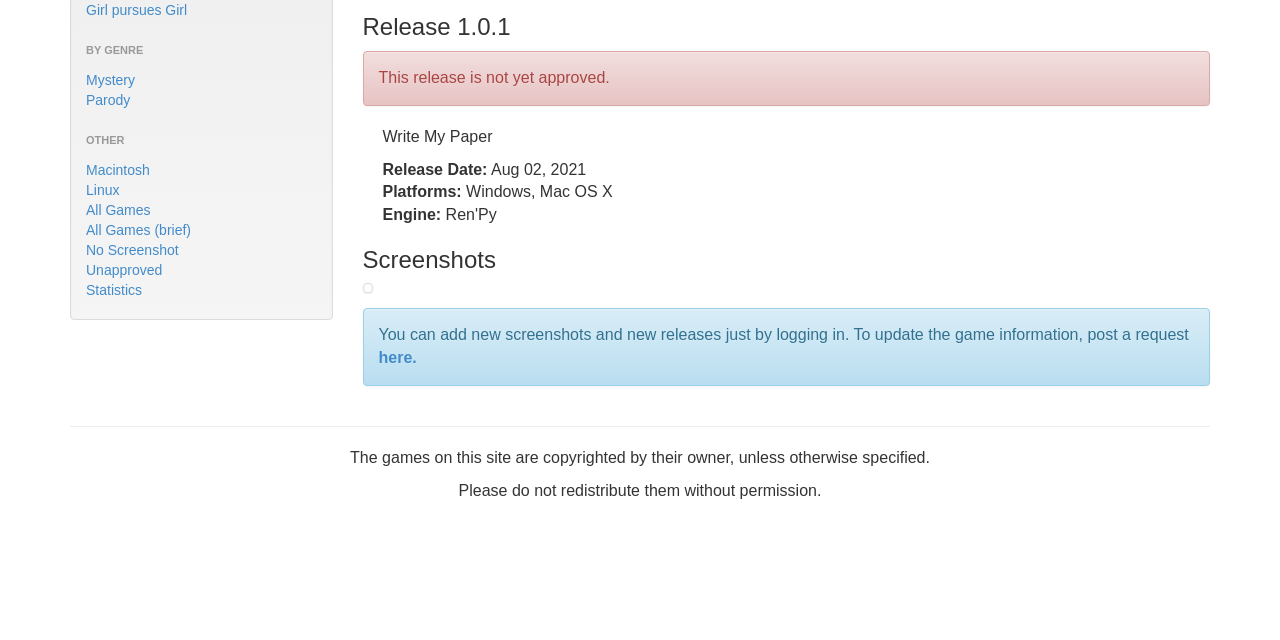Identify the bounding box coordinates for the UI element that matches this description: "All Games (brief)".

[0.067, 0.347, 0.149, 0.372]